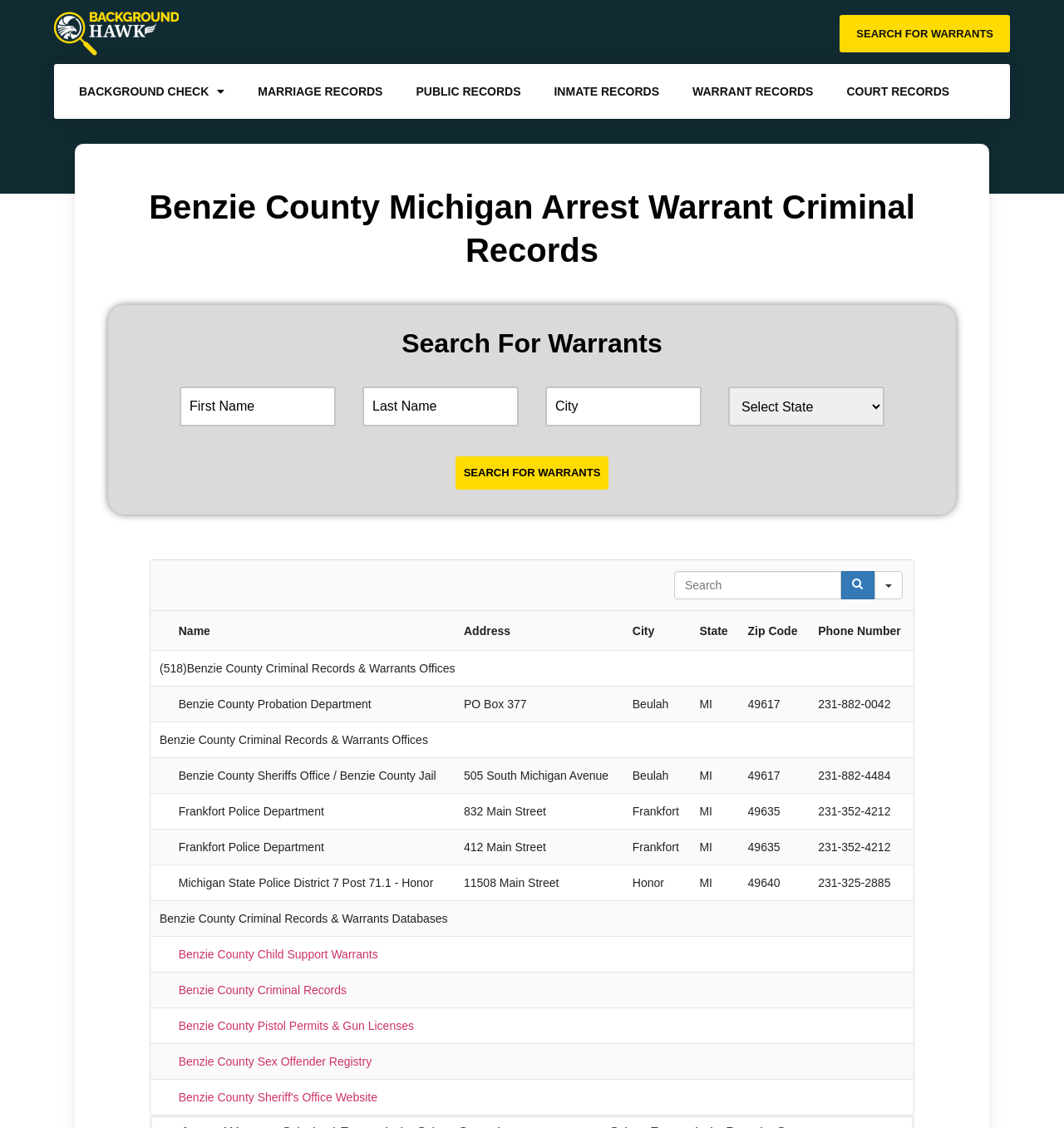Please answer the following question as detailed as possible based on the image: 
What can be searched for on this webpage?

The webpage has a search form with fields for first name, last name, city, and a dropdown menu, and a button labeled 'SEARCH FOR WARRANTS'. This suggests that users can search for warrants on this webpage.